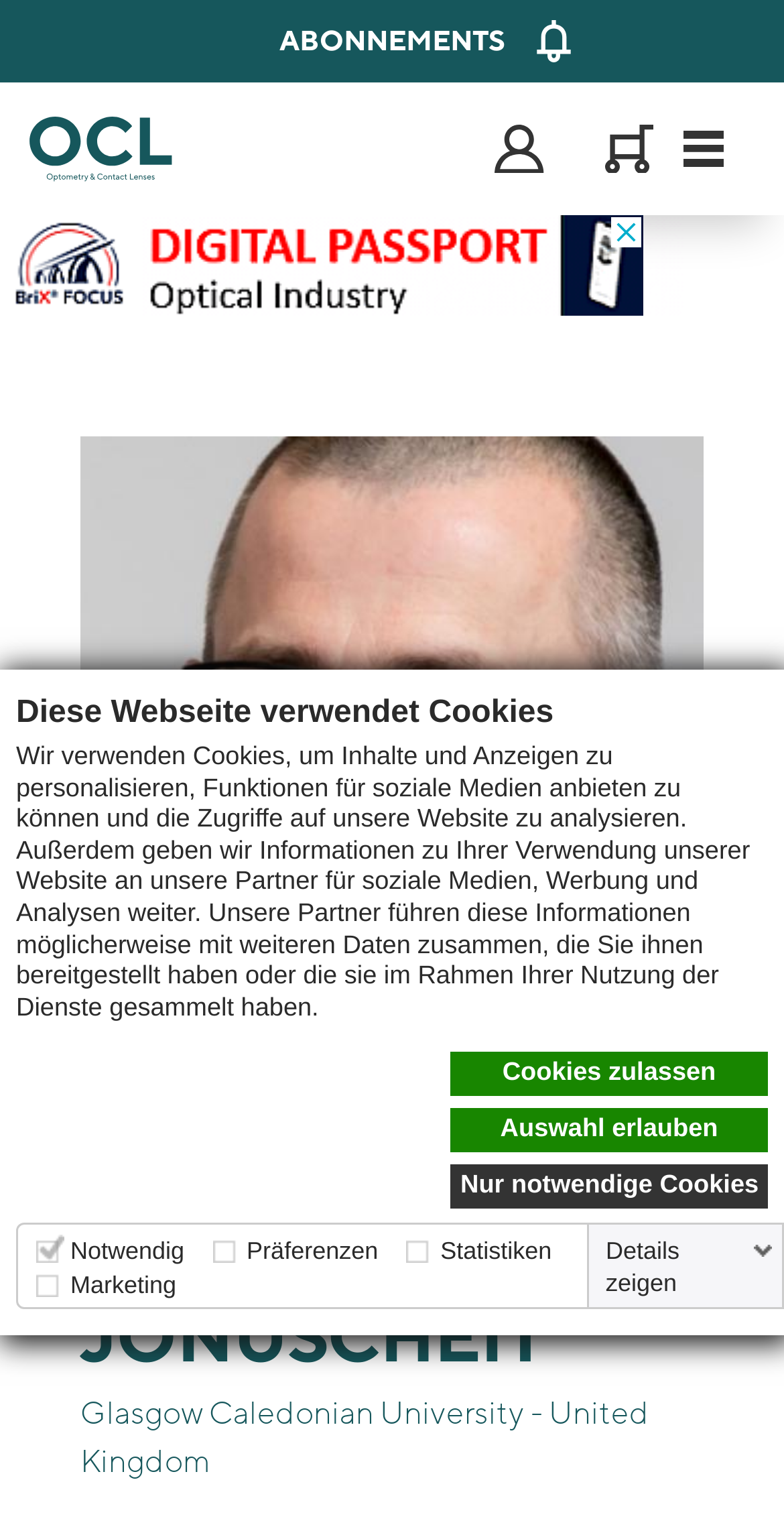What is the purpose of the cookies on this website?
Provide a detailed and well-explained answer to the question.

I deduced this answer by reading the text 'Wir verwenden Cookies, um Inhalte und Anzeigen zu personalisieren, Funktionen für soziale Medien anbieten zu können und die Zugriffe auf unsere Website zu analysieren.' which explains the purpose of cookies on this website.